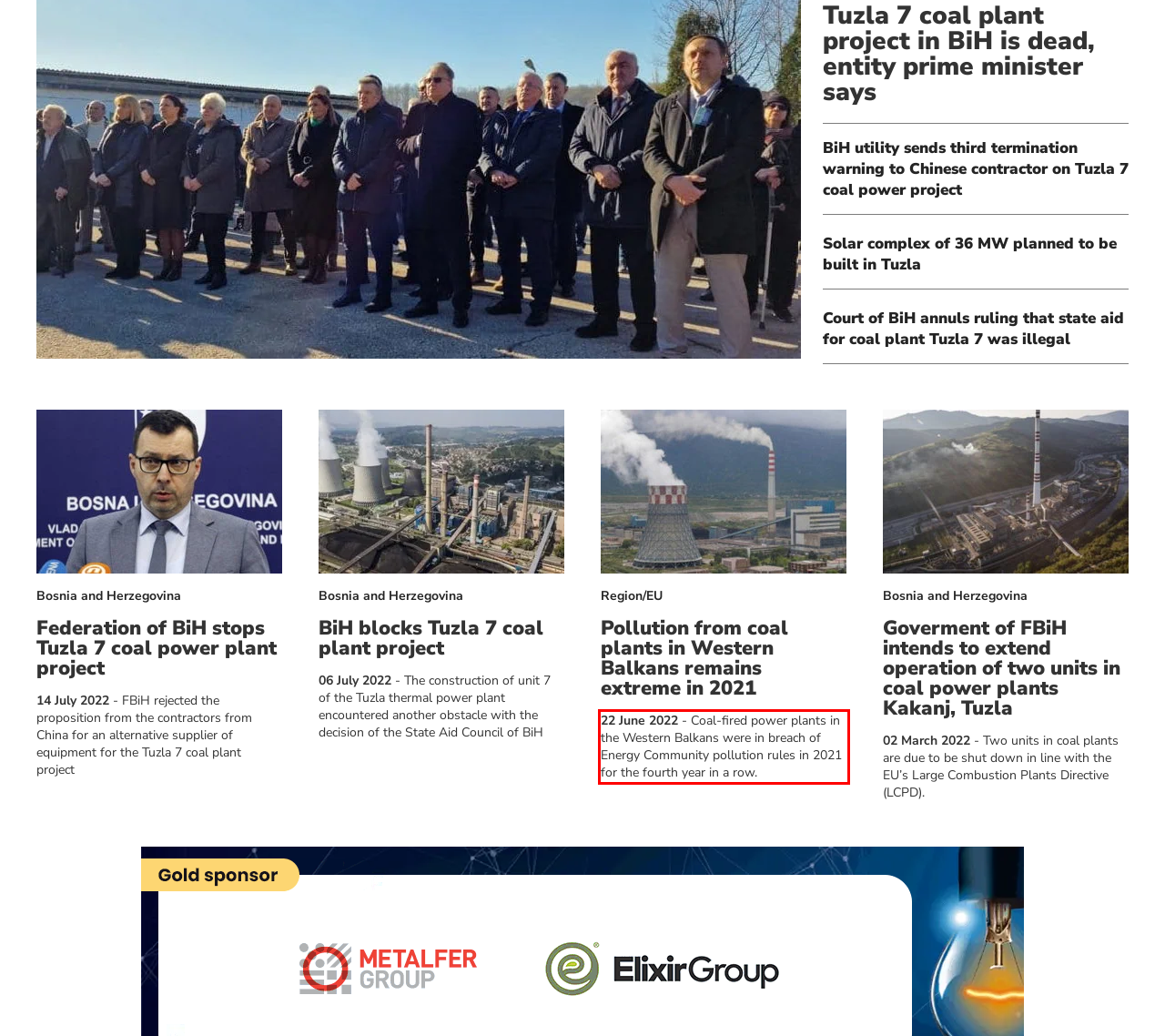Extract and provide the text found inside the red rectangle in the screenshot of the webpage.

22 June 2022 - Coal-fired power plants in the Western Balkans were in breach of Energy Community pollution rules in 2021 for the fourth year in a row.